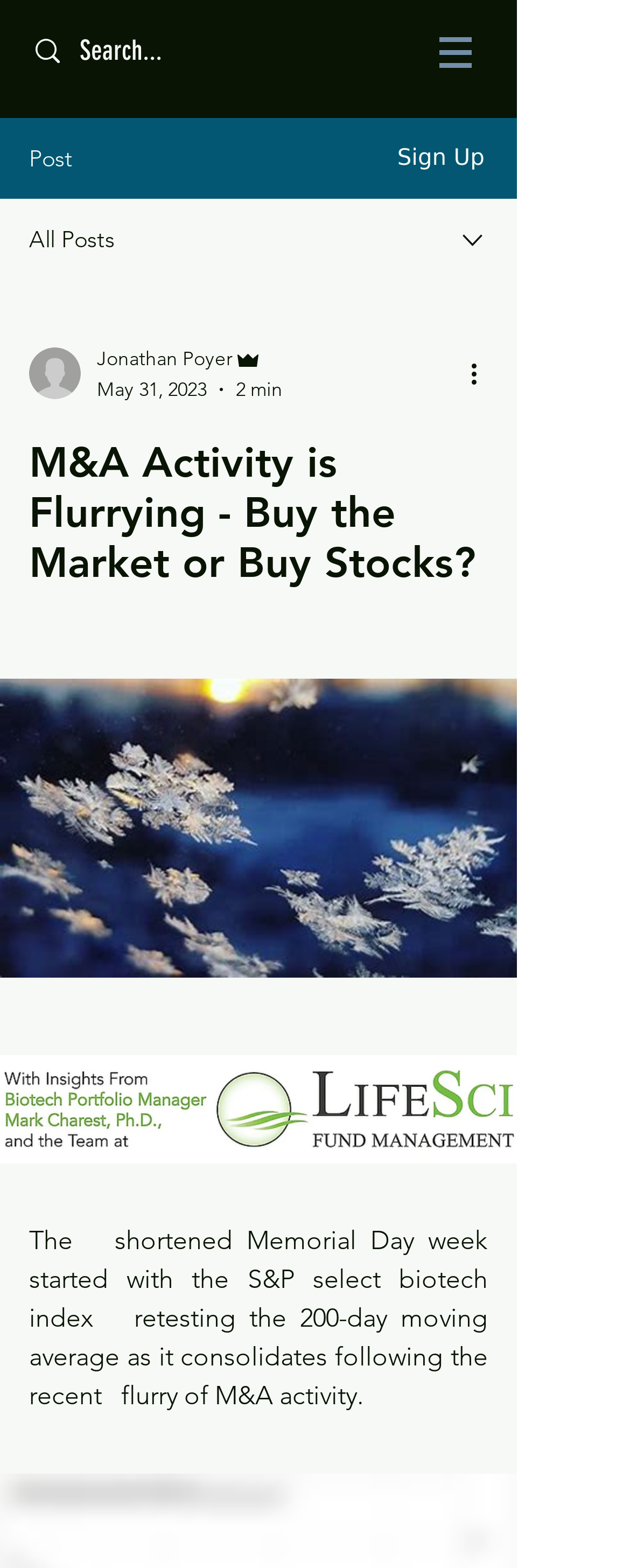What is the purpose of the button with the image?
Using the visual information, answer the question in a single word or phrase.

More actions